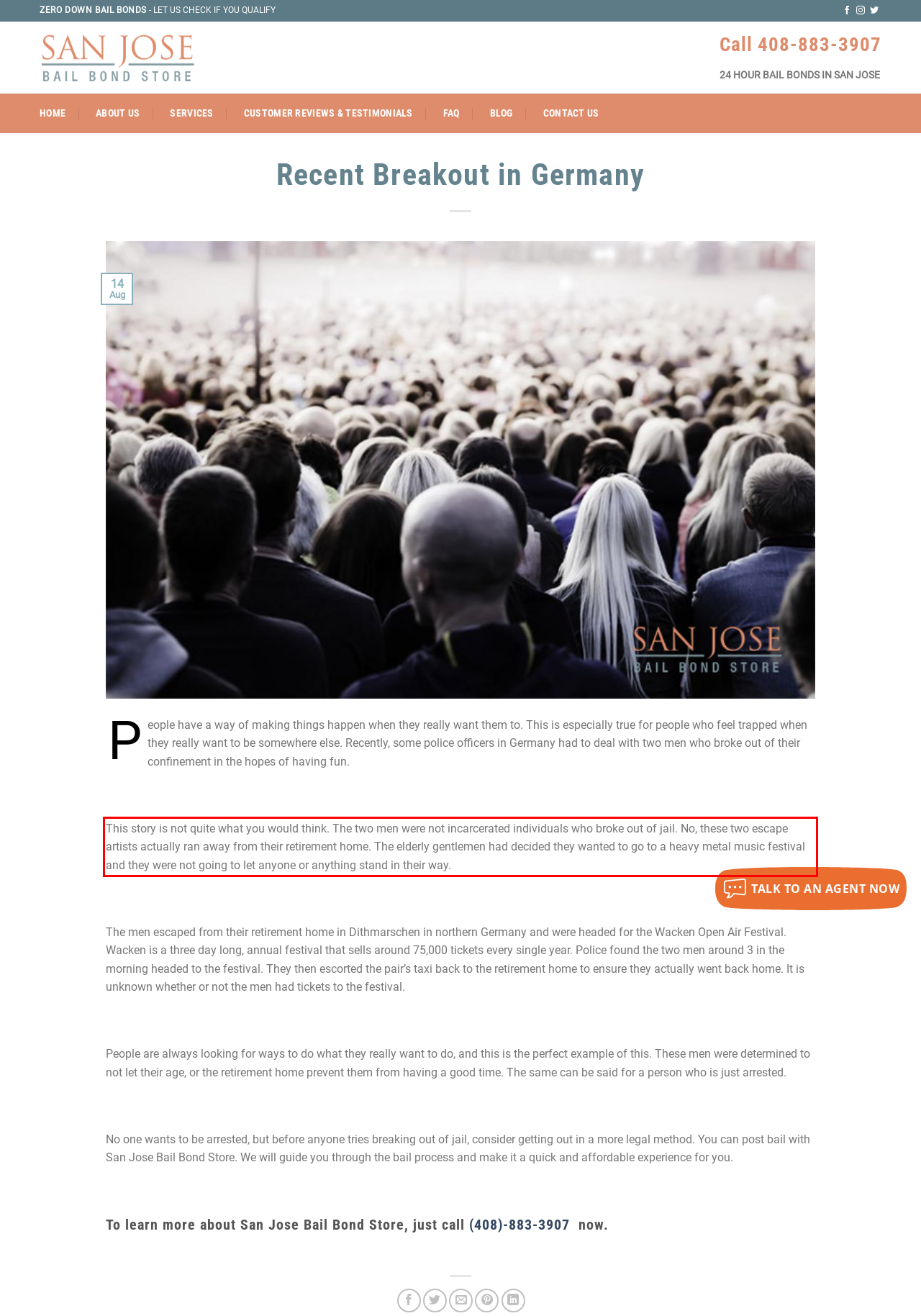You are given a screenshot of a webpage with a UI element highlighted by a red bounding box. Please perform OCR on the text content within this red bounding box.

This story is not quite what you would think. The two men were not incarcerated individuals who broke out of jail. No, these two escape artists actually ran away from their retirement home. The elderly gentlemen had decided they wanted to go to a heavy metal music festival and they were not going to let anyone or anything stand in their way.